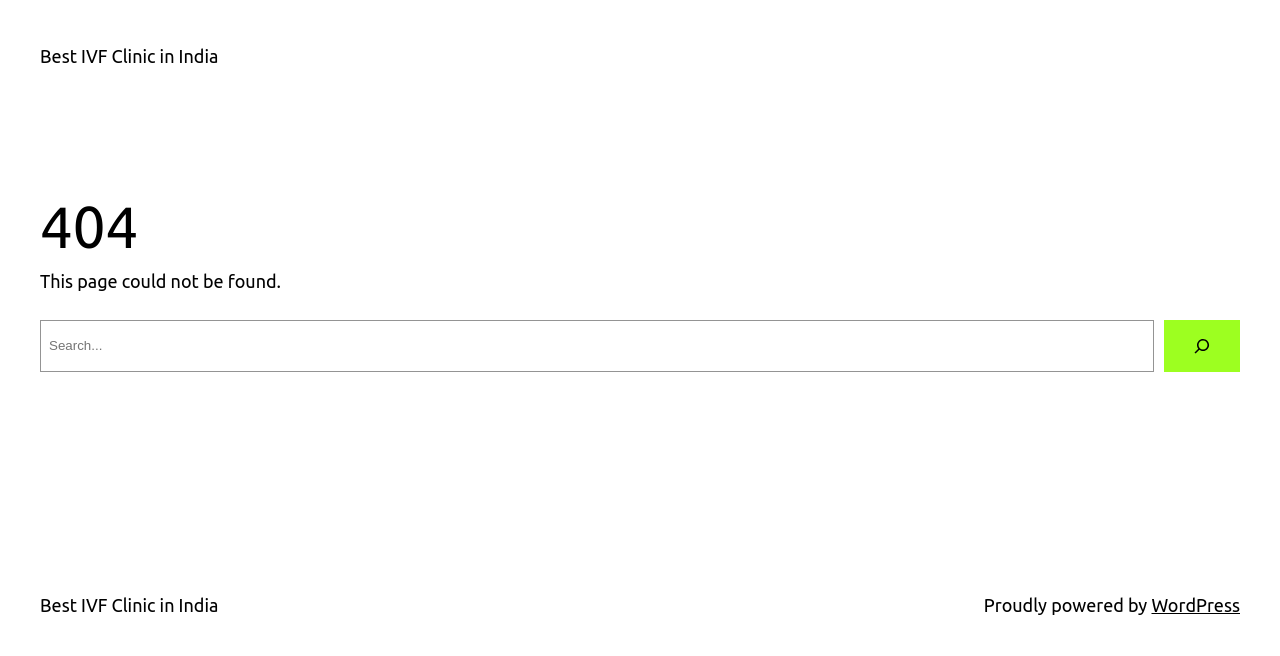Is there a search function on this page?
Using the image as a reference, deliver a detailed and thorough answer to the question.

I found a search function on this page by identifying the search element which contains a StaticText element with the text 'Search' and a searchbox element.